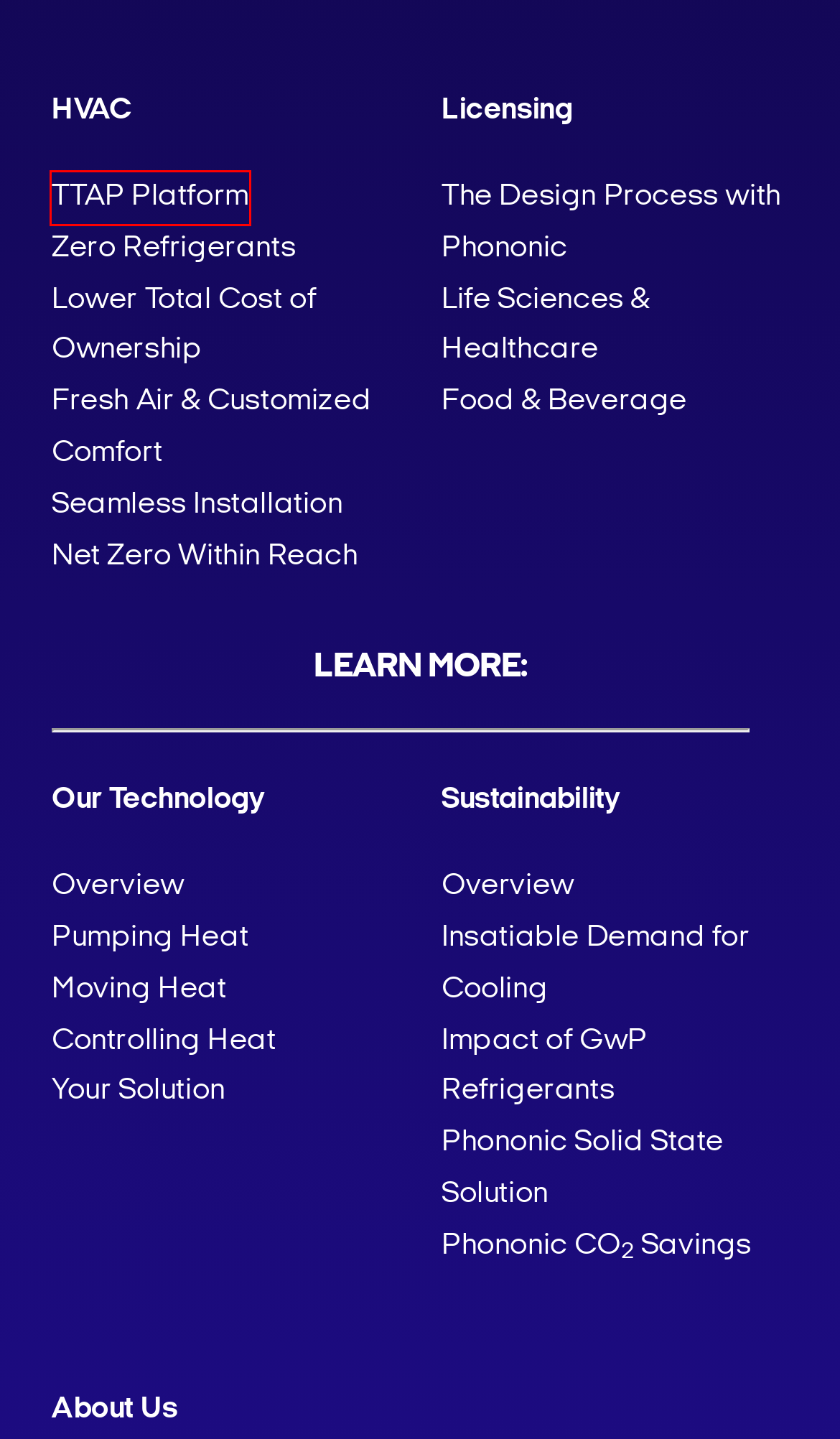Review the webpage screenshot and focus on the UI element within the red bounding box. Select the best-matching webpage description for the new webpage that follows after clicking the highlighted element. Here are the candidates:
A. Solid State Cooling Refrigerators & Freezers | Life Sciences & Healthcare
B. Solid State Thermal Technology | Solid State Heat Pump | Phononic
C. Solid State Technology | Thermoelectric Cooling & Heating
D. Solid State Cooling Commercial Refrigerators & Freezers
E. Sustainability
F. Phononic - Solid State Cooling Solutions & Technology - Phononic
G. Zero Refrigerants - Phononic
H. Transport of Thermal Energy | How it Works

C